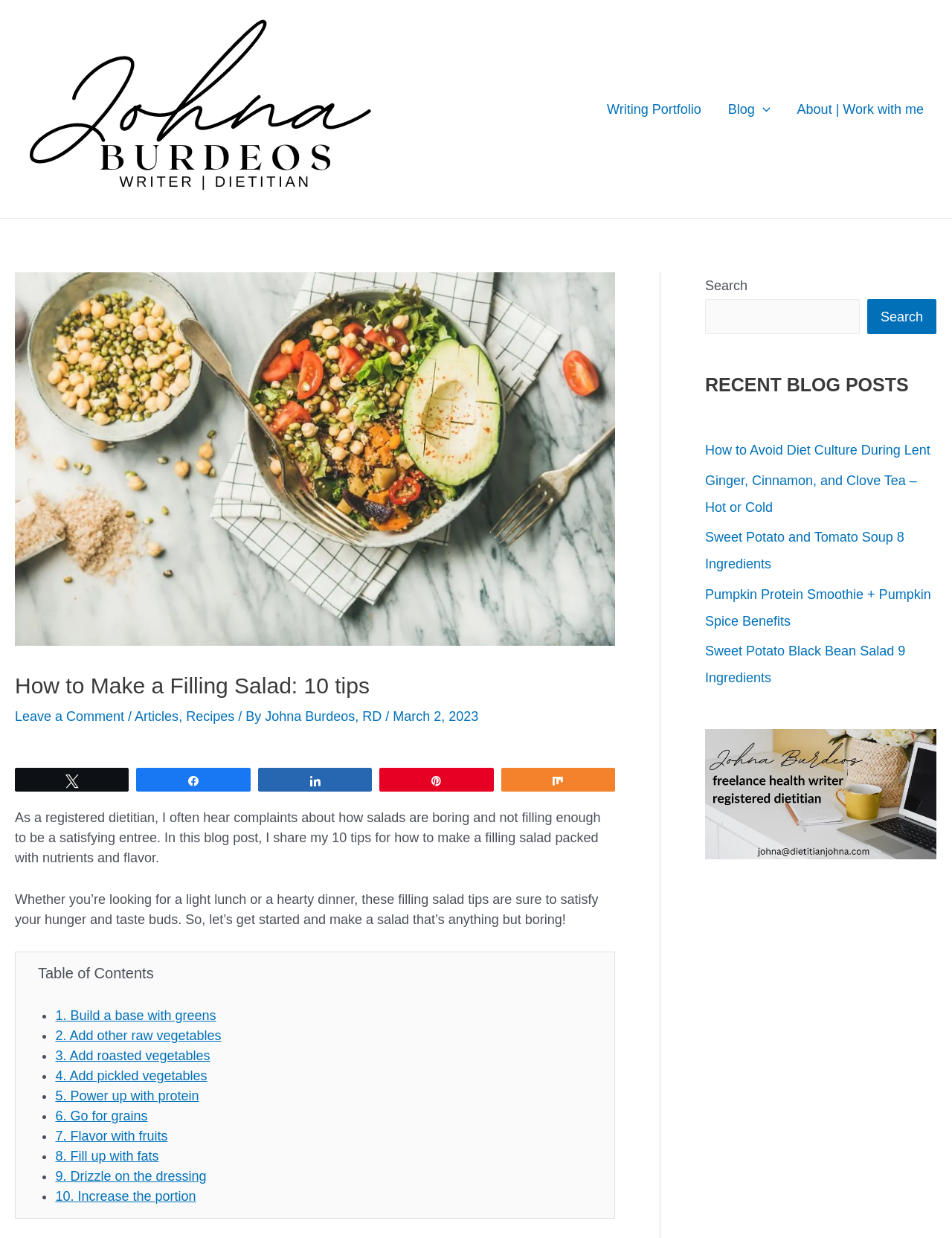Use a single word or phrase to respond to the question:
What is the author's profession?

Dietitian